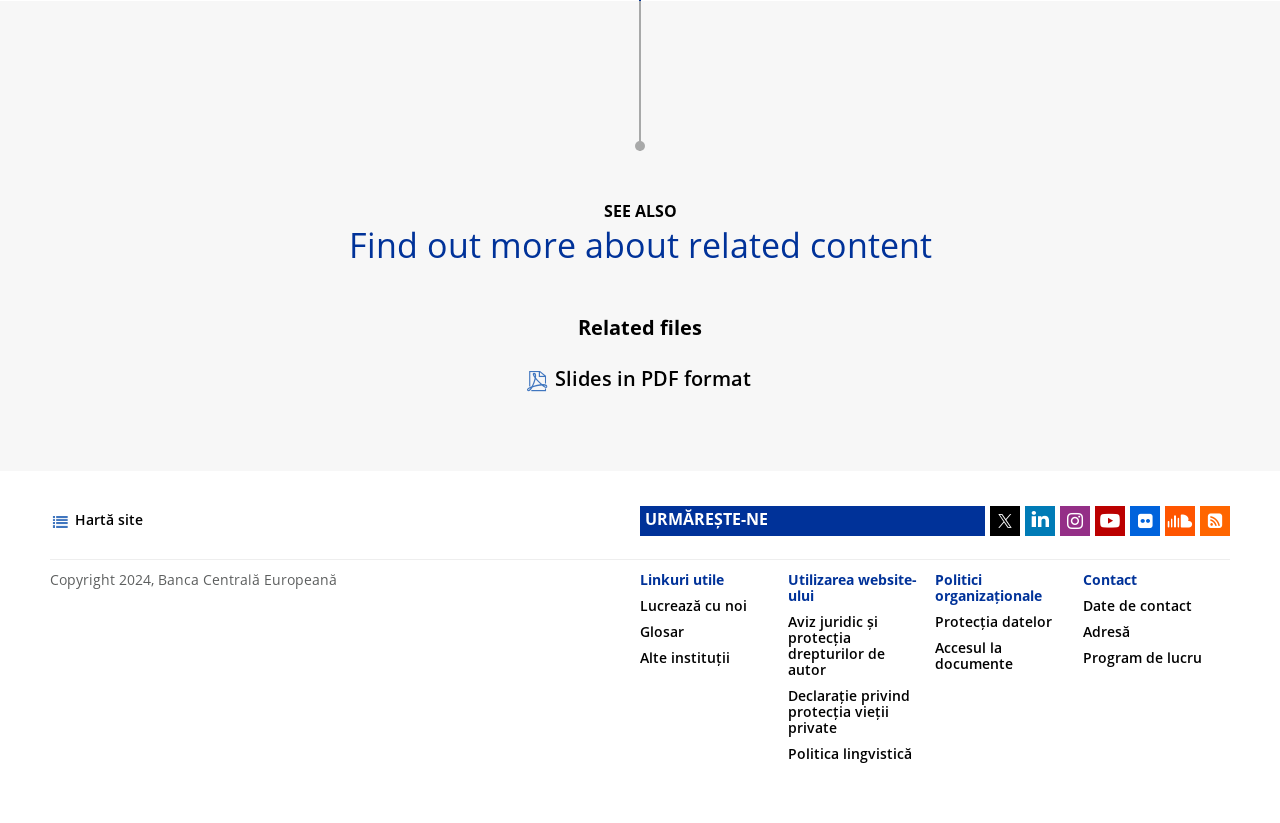Indicate the bounding box coordinates of the clickable region to achieve the following instruction: "Access useful links."

[0.5, 0.697, 0.566, 0.714]